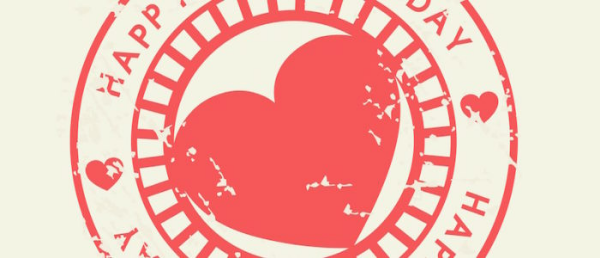What style does the overall design suggest?
Provide an in-depth and detailed answer to the question.

The overall design of the stamp has a textured appearance, which suggests a vintage or rustic style, adding to the charm and uniqueness of the design, making it stand out as a promotional material for a special Mother's Day event.